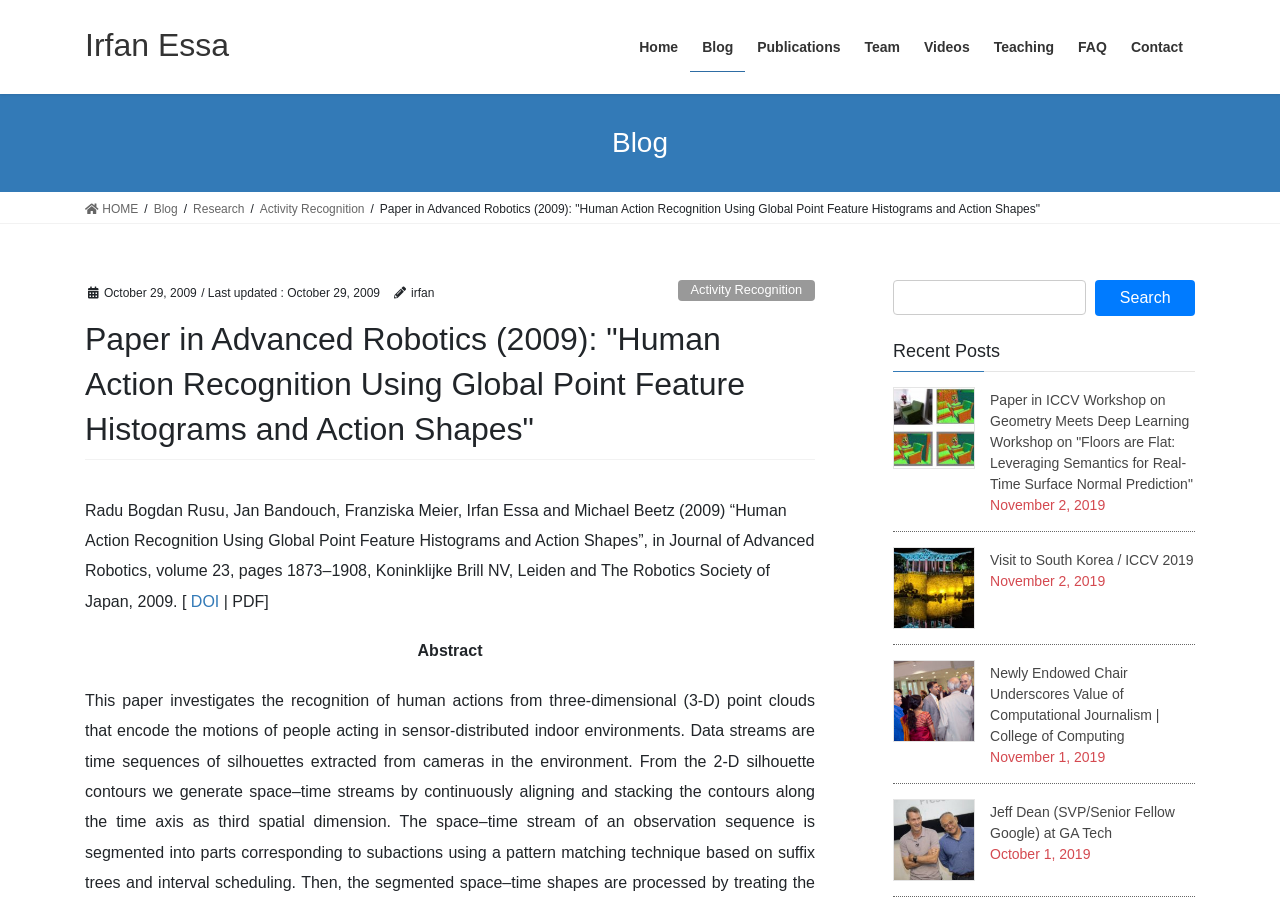Pinpoint the bounding box coordinates of the clickable area needed to execute the instruction: "Visit the 'Blog' page". The coordinates should be specified as four float numbers between 0 and 1, i.e., [left, top, right, bottom].

[0.12, 0.222, 0.139, 0.243]